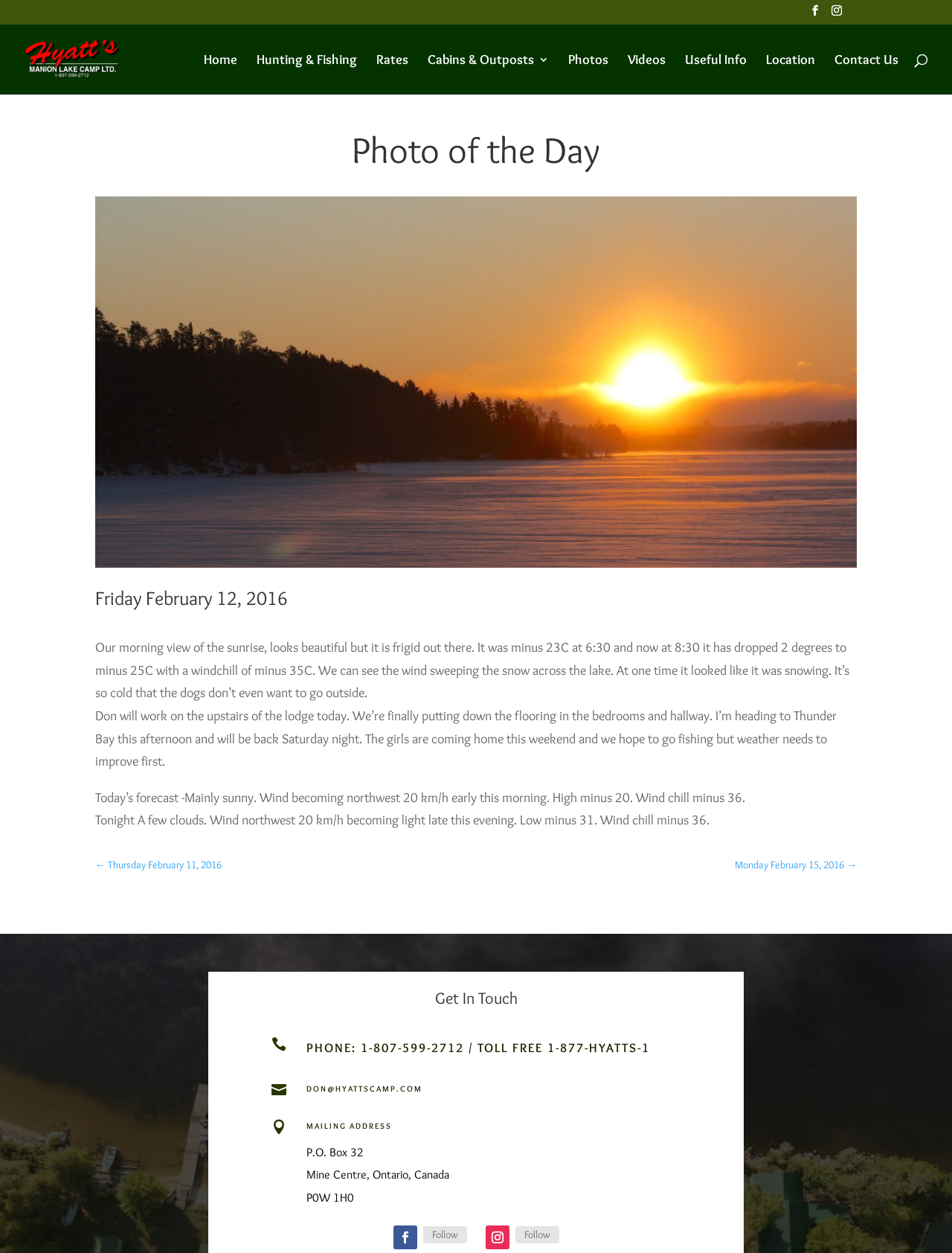Using the webpage screenshot, locate the HTML element that fits the following description and provide its bounding box: "← Thursday February 11, 2016".

[0.1, 0.681, 0.233, 0.699]